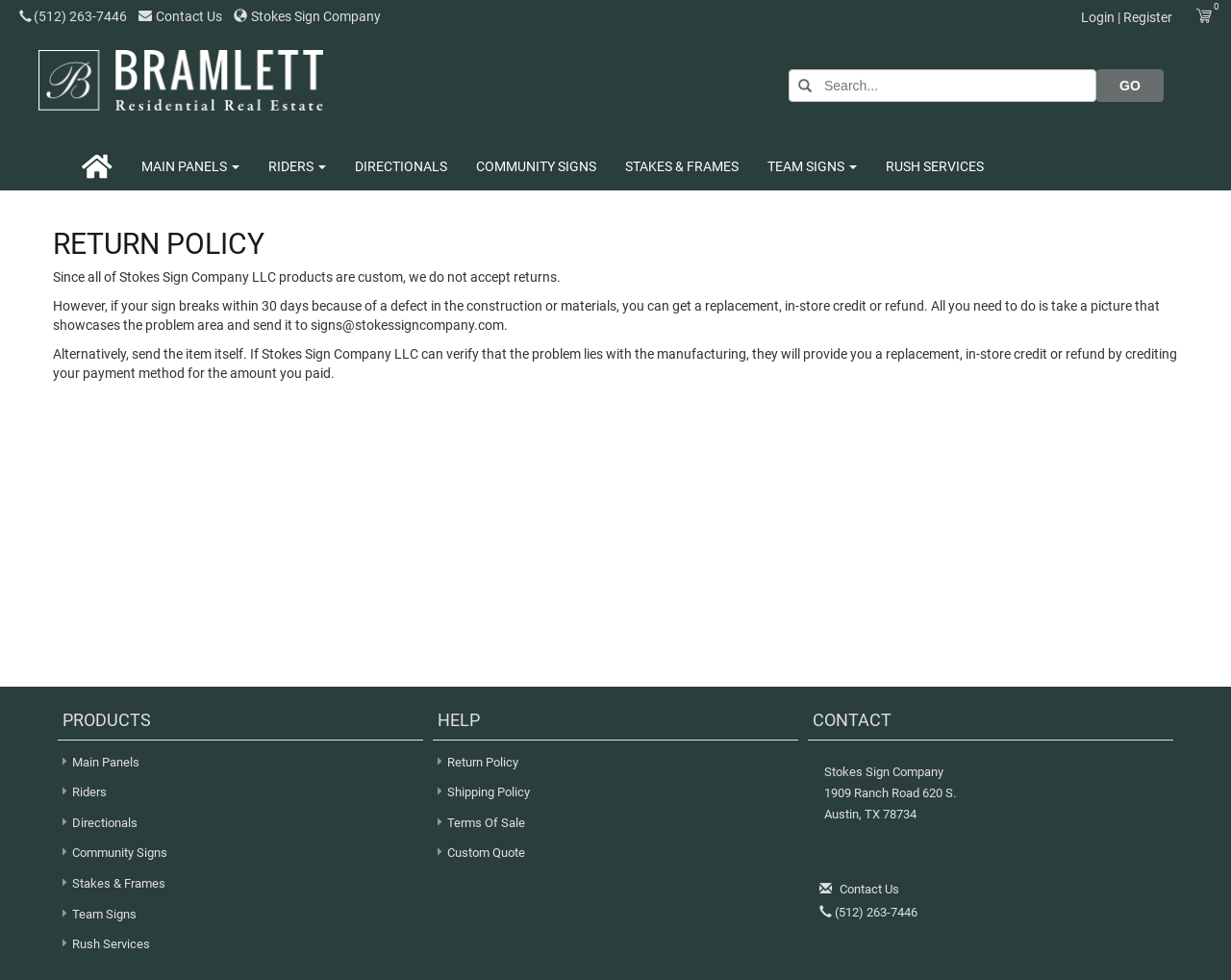Explain in detail what is displayed on the webpage.

The webpage is for Bramlett Residential, a company that appears to be related to Stokes Sign Company. At the top left, there is a phone number, (512) 263-7446, and a few links, including "Contact Us", "Stokes Sign Company", and "Login | Register". 

On the top right, there is a search bar with a "GO" button. Below the search bar, there are several links to different types of signs, including "MAIN PANELS", "RIDERS", "DIRECTIONALS", "COMMUNITY SIGNS", "STAKES & FRAMES", "TEAM SIGNS", and "RUSH SERVICES". 

In the middle of the page, there is a section dedicated to the return policy, which explains that custom products cannot be returned, but defective items can be replaced or refunded within 30 days. 

Below the return policy section, there are three main categories: "PRODUCTS", "HELP", and "CONTACT". The "PRODUCTS" section has links to different types of signs, similar to the ones at the top. The "HELP" section has links to "Return Policy", "Shipping Policy", "Terms Of Sale", and "Custom Quote". The "CONTACT" section displays the company's address, phone number, and a "Contact Us" link.